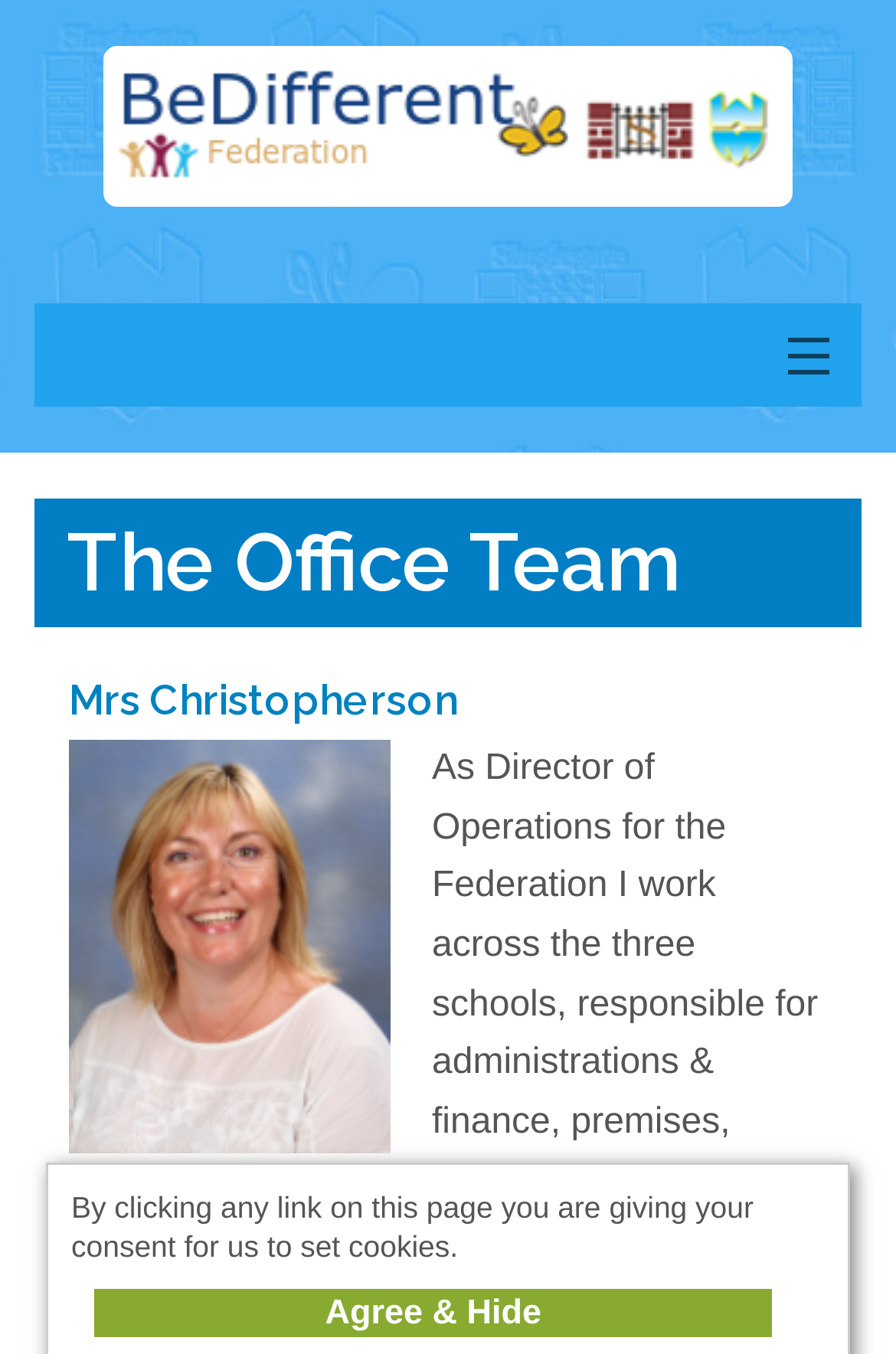Describe every aspect of the webpage comprehensively.

The webpage appears to be the homepage of the Federation of Lonesome, Singlegate, and William Morris Primary Schools. At the top of the page, there is a logo on the left side, accompanied by a link to the homepage. Below the logo, there is a horizontal navigation menu with links to "Home", "Federation", "Our Schools", and "Contact". 

On the top-right corner, there is a link with the text "Back" which seems to be a navigation element. Below the navigation menu, there is a section dedicated to the office team, with a heading "The Office Team" and a subheading "Mrs Christopherson". This section also includes an image, likely a photo of Mrs Christopherson.

At the bottom of the page, there is a notice about cookies, stating that by clicking any link on the page, the user is giving consent for the website to set cookies. This notice is accompanied by an "Agree & Hide" link.